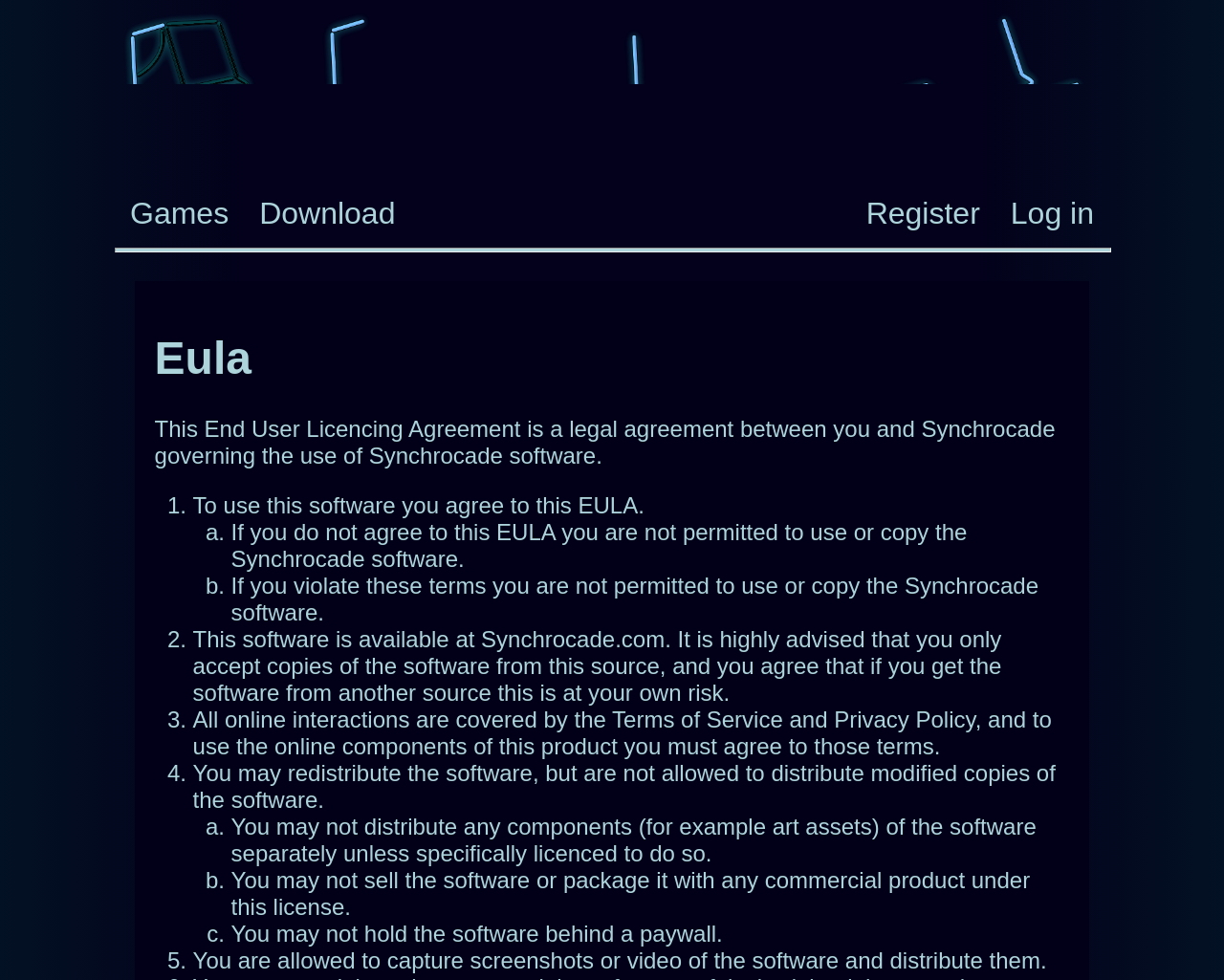Explain the features and main sections of the webpage comprehensively.

The webpage is titled "Synchrocade" and has a navigation menu at the top with five links: "Games", "Download", "Register", and "Log in", spaced evenly apart. Below the navigation menu, there is a horizontal separator line.

The main content of the page is an End User Licensing Agreement (EULA) section, headed by a title "Eula". The EULA is a lengthy text divided into five sections, each with a numbered list marker. The text explains the terms and conditions of using Synchrocade software, including the user's agreement to the EULA, restrictions on software use and distribution, and guidelines for online interactions.

The EULA text is organized into a hierarchical structure, with each section building upon the previous one. The text is dense and informative, with no images or other multimedia elements present on the page. The overall layout is functional, with a focus on presenting the EULA text in a clear and readable manner.